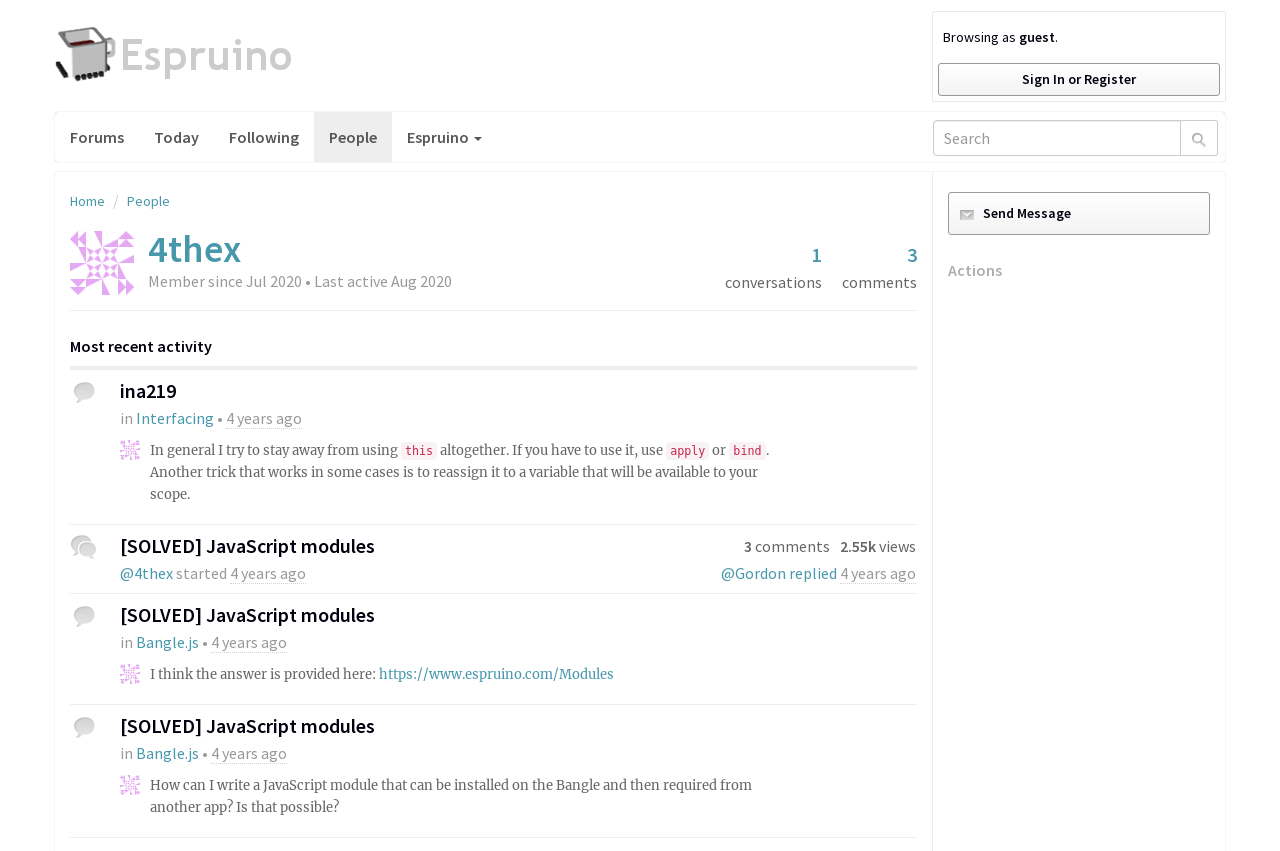Describe all the significant parts and information present on the webpage.

This webpage appears to be a user profile page on a forum or discussion platform. At the top, there is a header section with a link to "Espruino - Powered by Microcosm" and an image associated with it. Below this, there is a section displaying the user's information, including their username "4thex", a label indicating they are a guest, and a button to sign in or register.

To the right of the user information, there is a search bar with a textbox and a button. Below this, there are several links to different sections of the platform, including "Forums", "Today", "Following", "People", and "Espruino".

The main content of the page is divided into two sections. On the left, there is a list of links to different conversations or topics, with headings and timestamps. On the right, there is a section displaying the user's recent activity, including comments and conversations they have started or participated in.

Each conversation or topic is displayed with a heading, a link to the conversation, and a timestamp. Some conversations also have a label indicating the number of comments or views. Below each conversation, there are links to the users who participated in the conversation, along with their avatars and timestamps.

The webpage also has a section at the bottom with a heading "Actions" and a link to "Send Message". Overall, the page appears to be a profile page for a user on a discussion platform, displaying their information, recent activity, and conversations they have participated in.